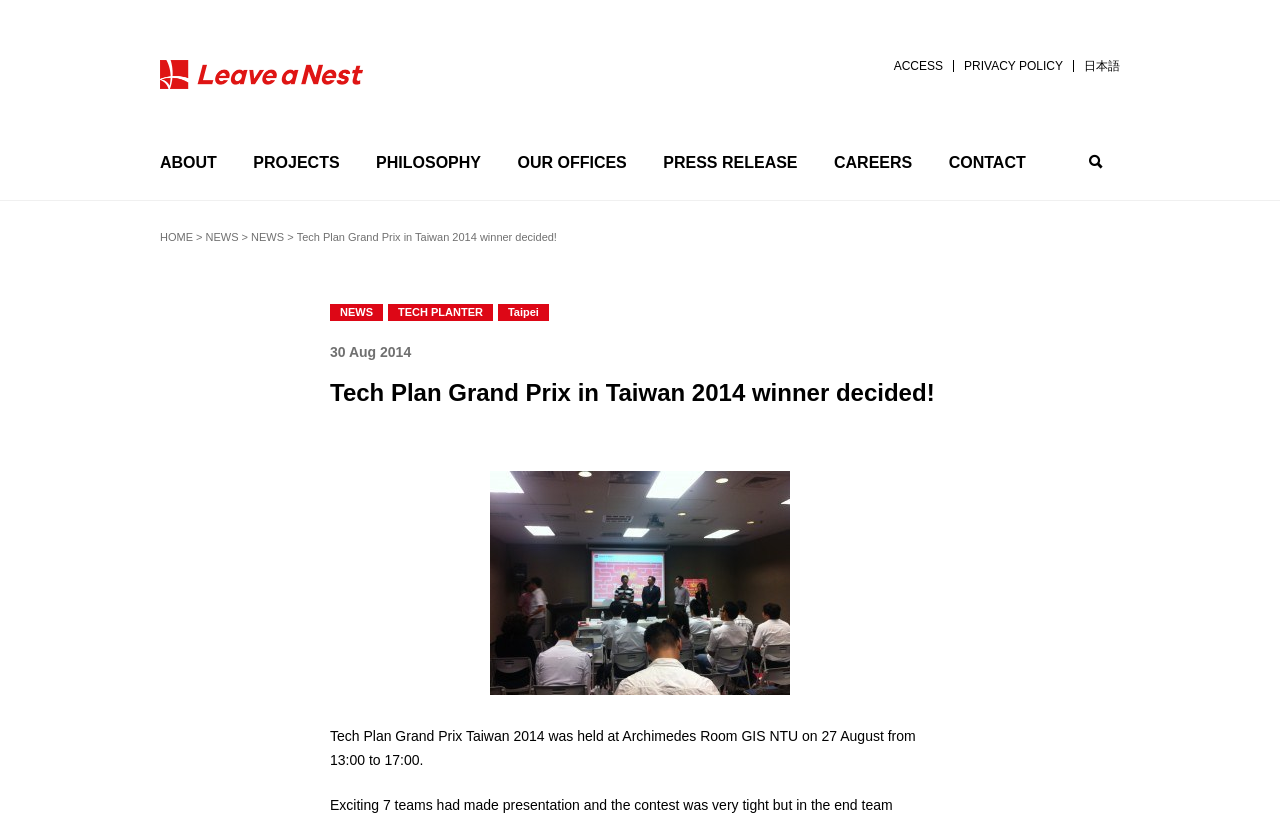Please respond in a single word or phrase: 
How many links are in the top navigation menu?

7